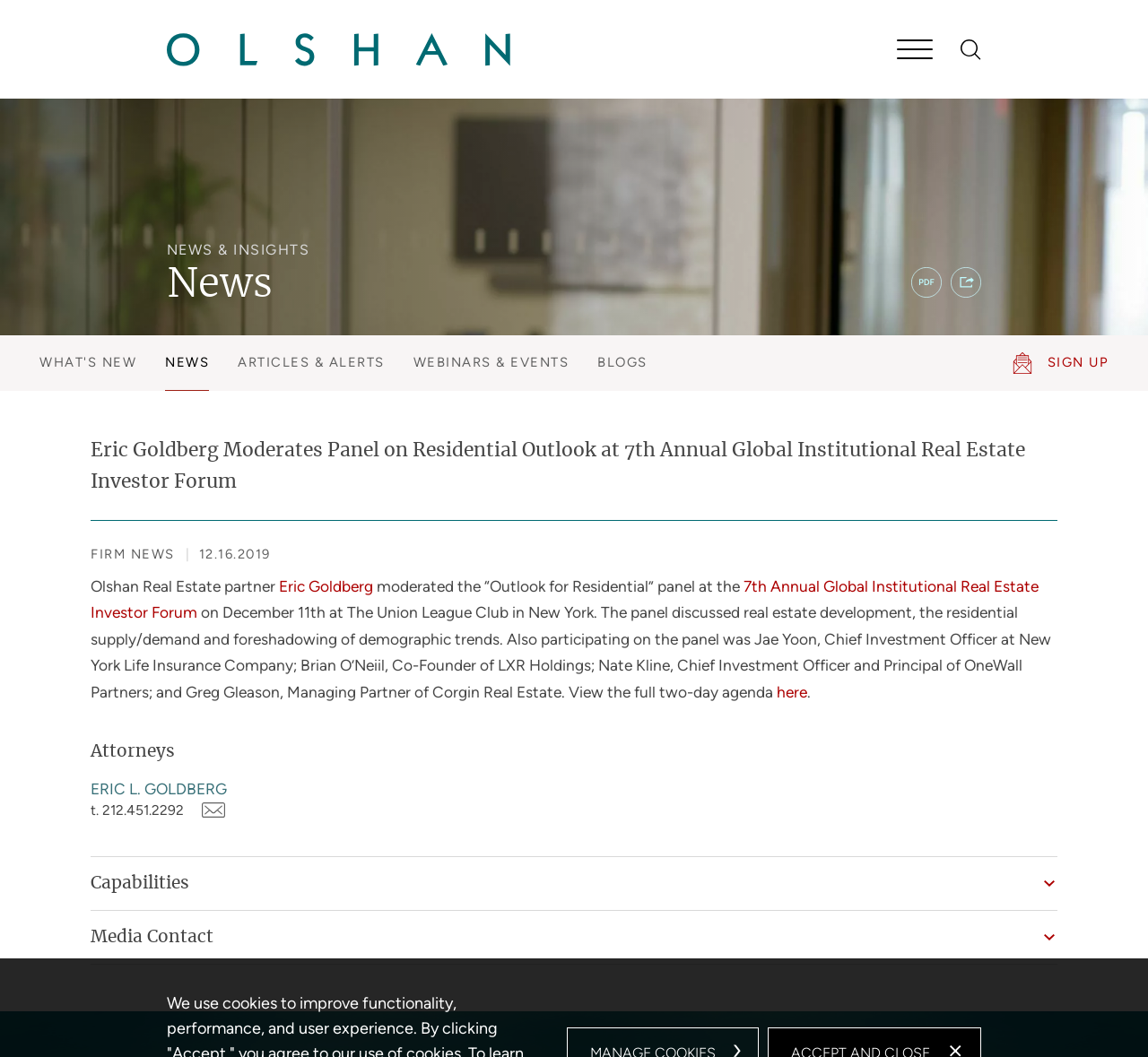Please respond in a single word or phrase: 
How many people participated in the 'Outlook for Residential' panel?

Five